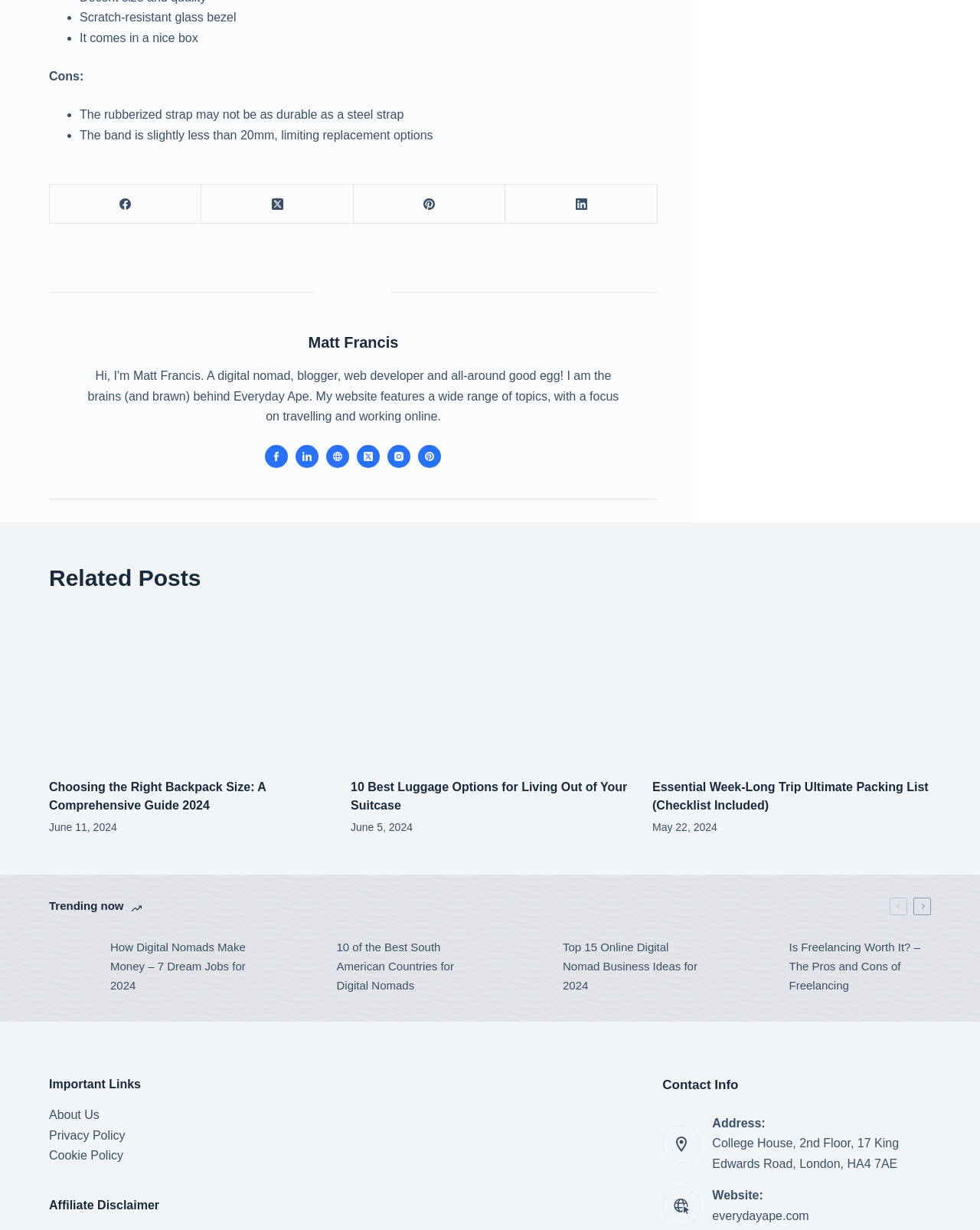Using the description "aria-label="X (Twitter) icon"", predict the bounding box of the relevant HTML element.

[0.364, 0.362, 0.388, 0.381]